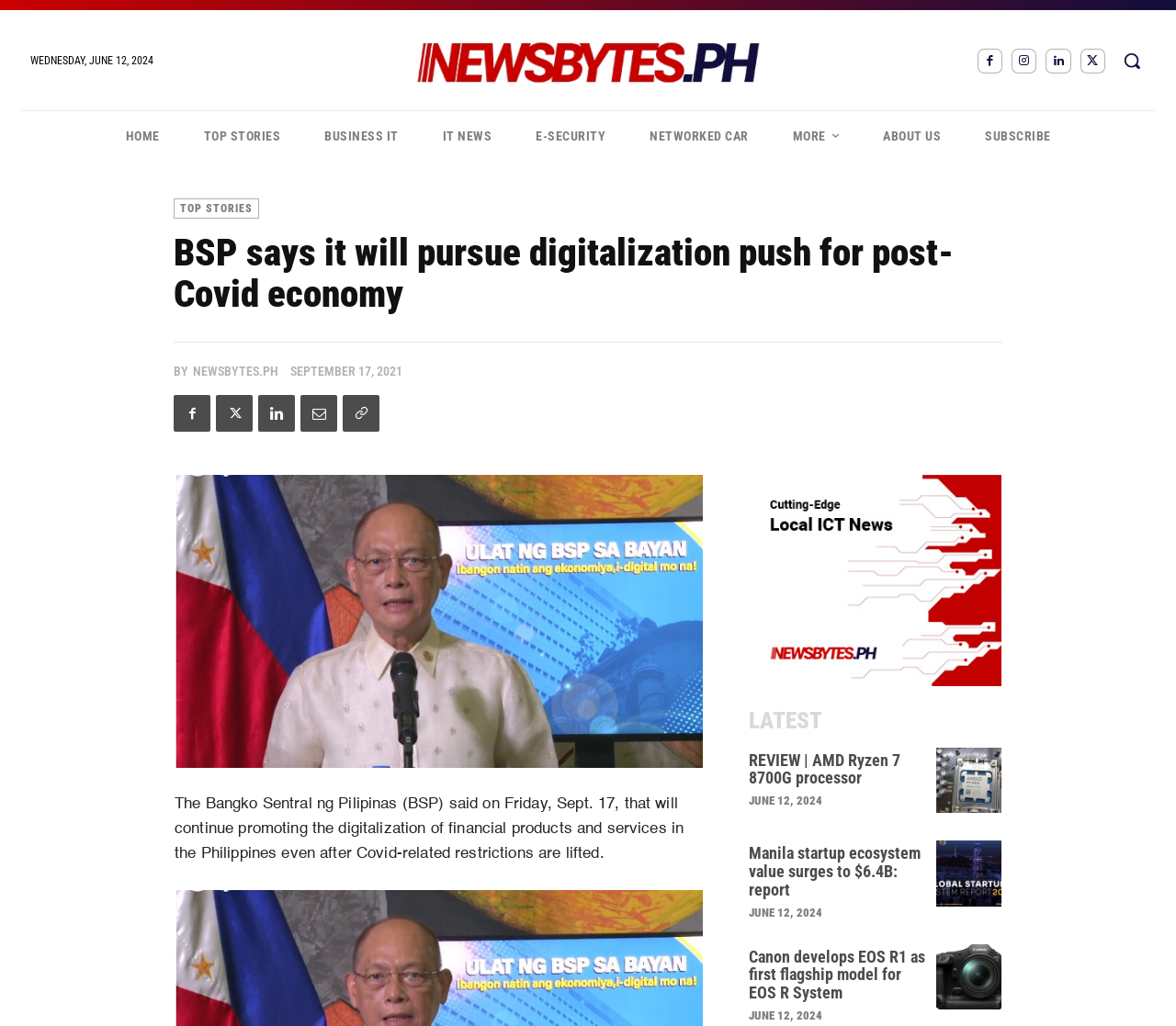Given the description of a UI element: "Networked Car", identify the bounding box coordinates of the matching element in the webpage screenshot.

[0.534, 0.108, 0.655, 0.158]